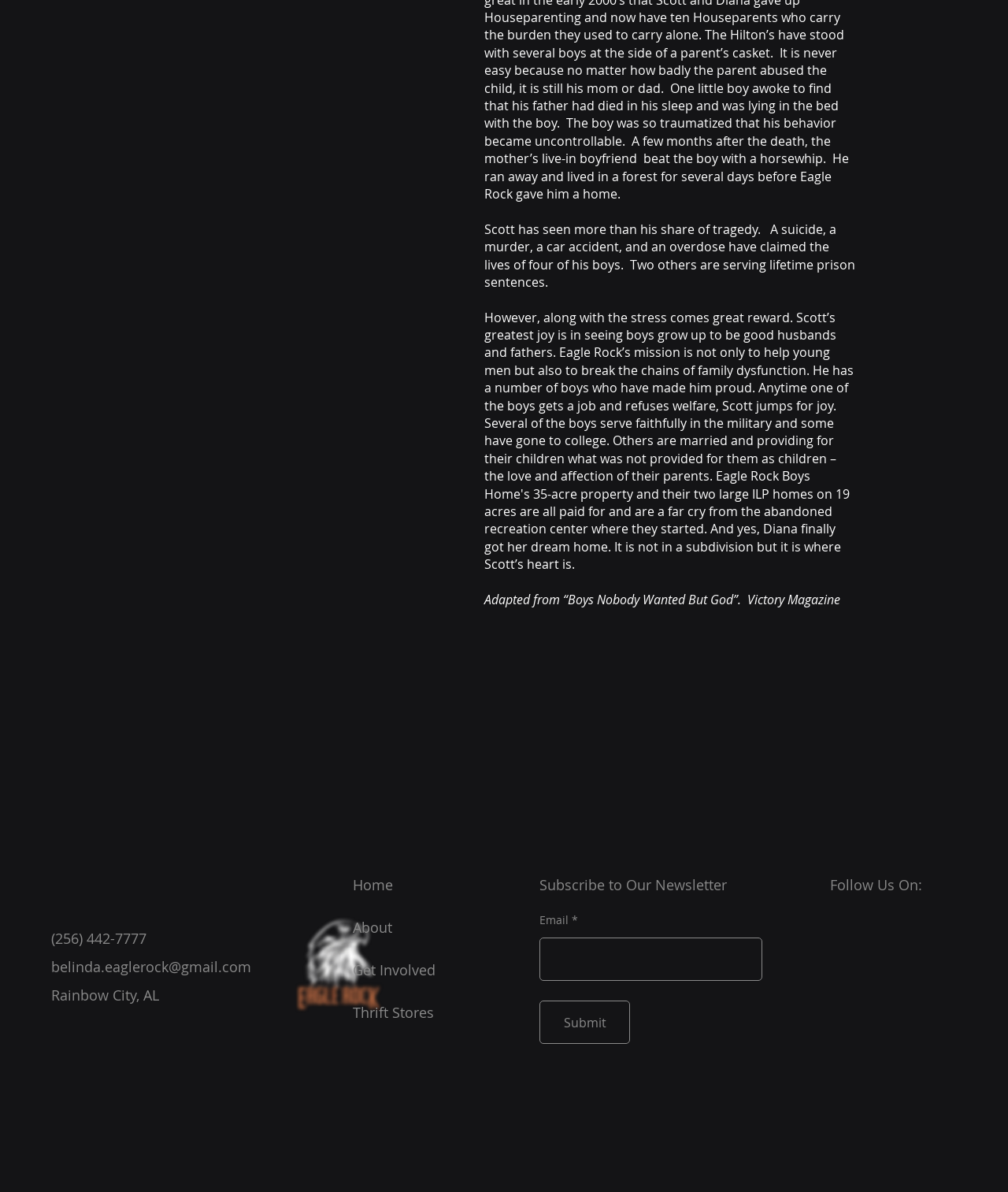Determine the bounding box coordinates of the clickable region to follow the instruction: "Click the 'Submit' button".

[0.535, 0.84, 0.625, 0.876]